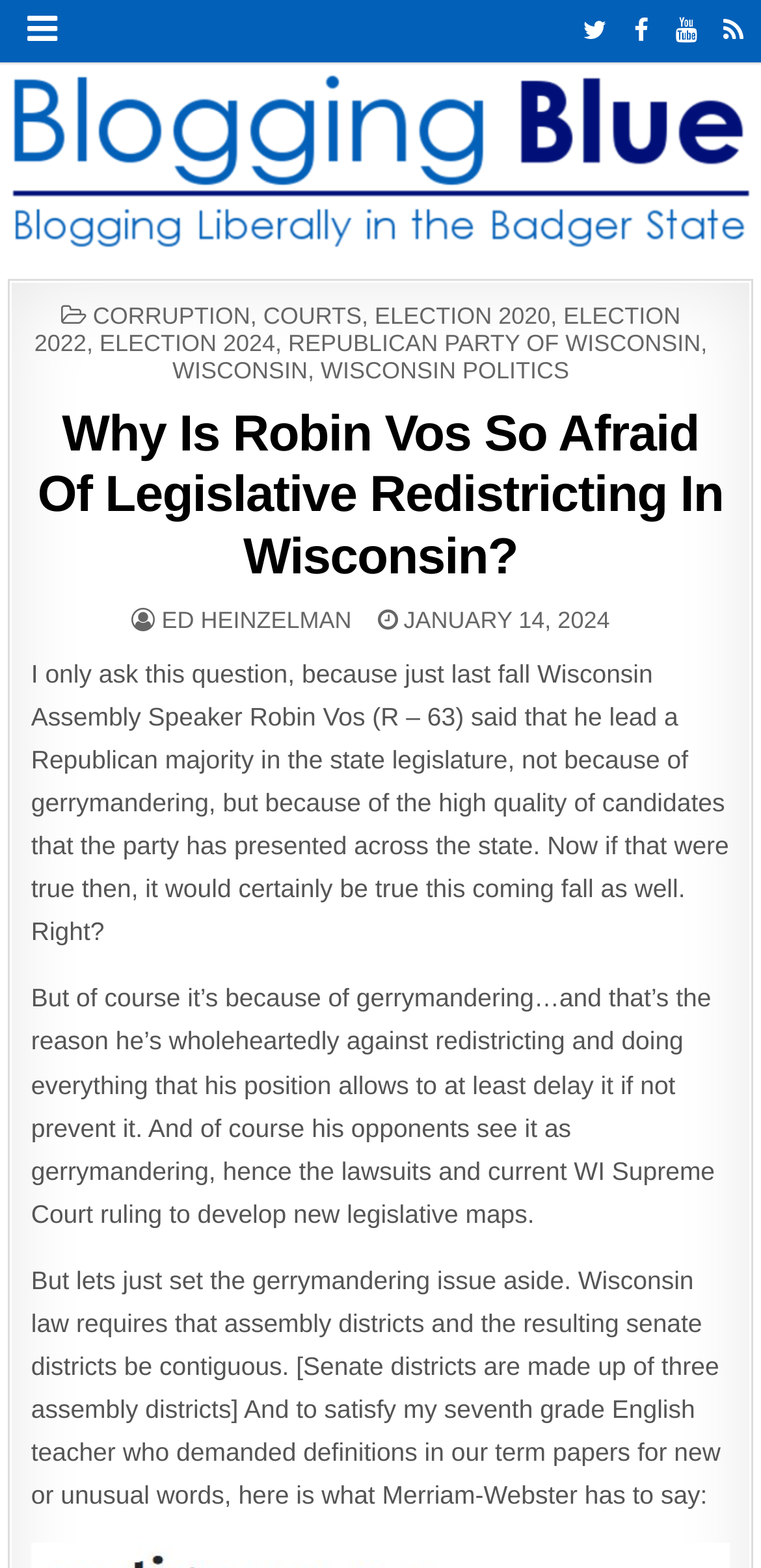Identify the bounding box coordinates of the area that should be clicked in order to complete the given instruction: "Click on CORRUPTION category". The bounding box coordinates should be four float numbers between 0 and 1, i.e., [left, top, right, bottom].

[0.122, 0.193, 0.329, 0.21]